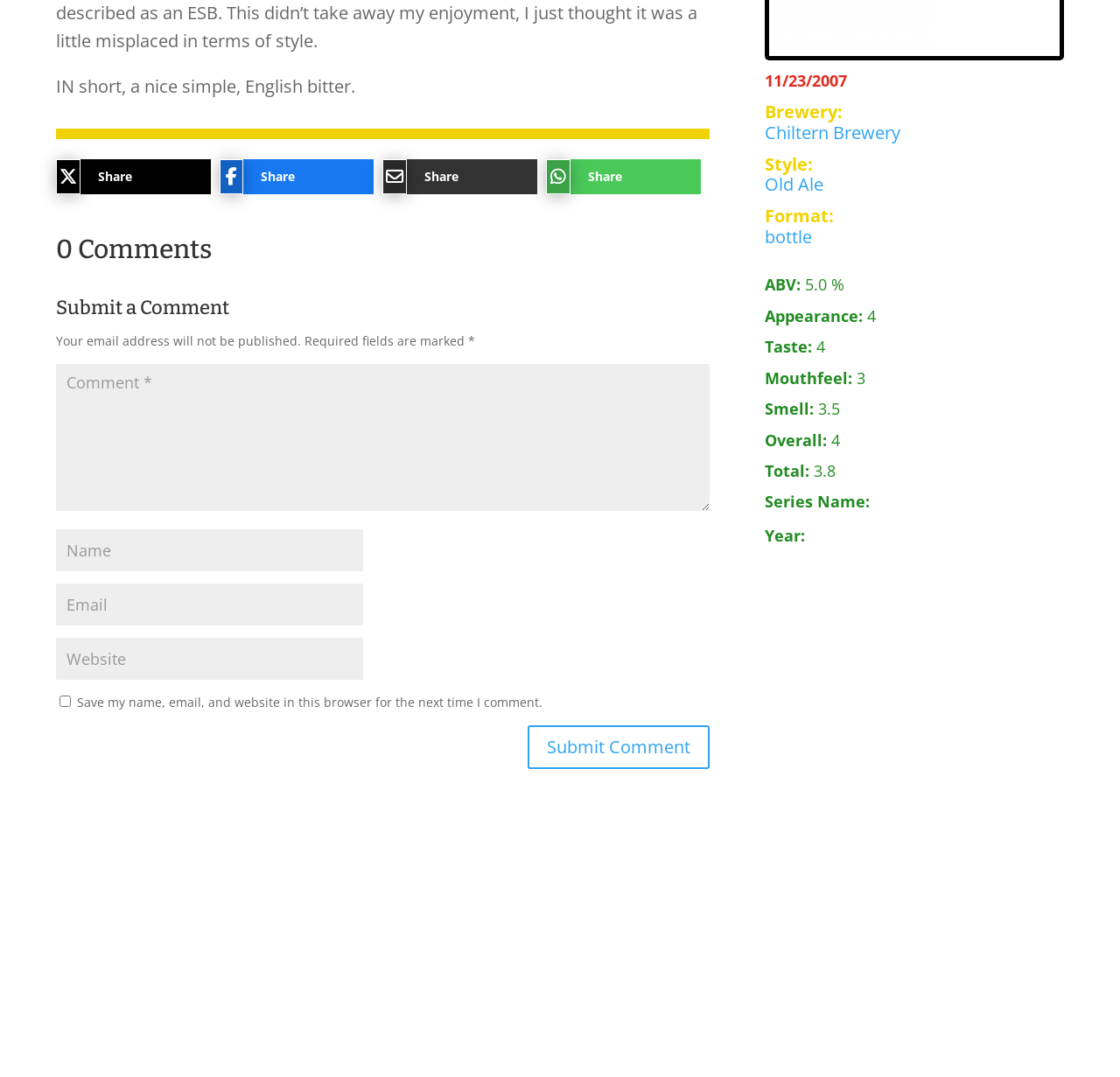Given the element description bottle, predict the bounding box coordinates for the UI element in the webpage screenshot. The format should be (top-left x, top-left y, bottom-right x, bottom-right y), and the values should be between 0 and 1.

[0.683, 0.209, 0.725, 0.23]